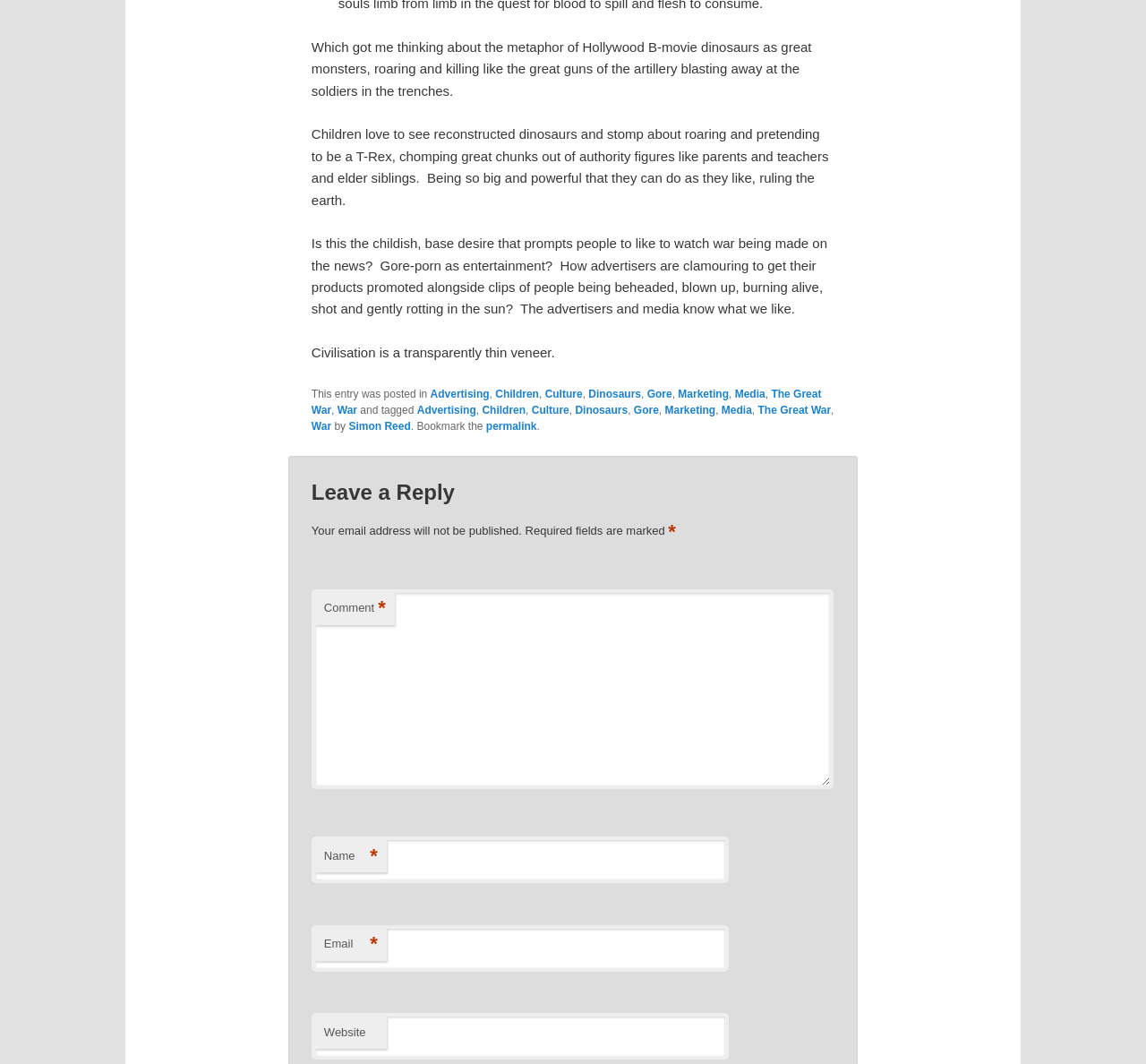Locate the bounding box coordinates of the element that needs to be clicked to carry out the instruction: "Type a comment in the 'Comment' field". The coordinates should be given as four float numbers ranging from 0 to 1, i.e., [left, top, right, bottom].

[0.272, 0.554, 0.727, 0.742]